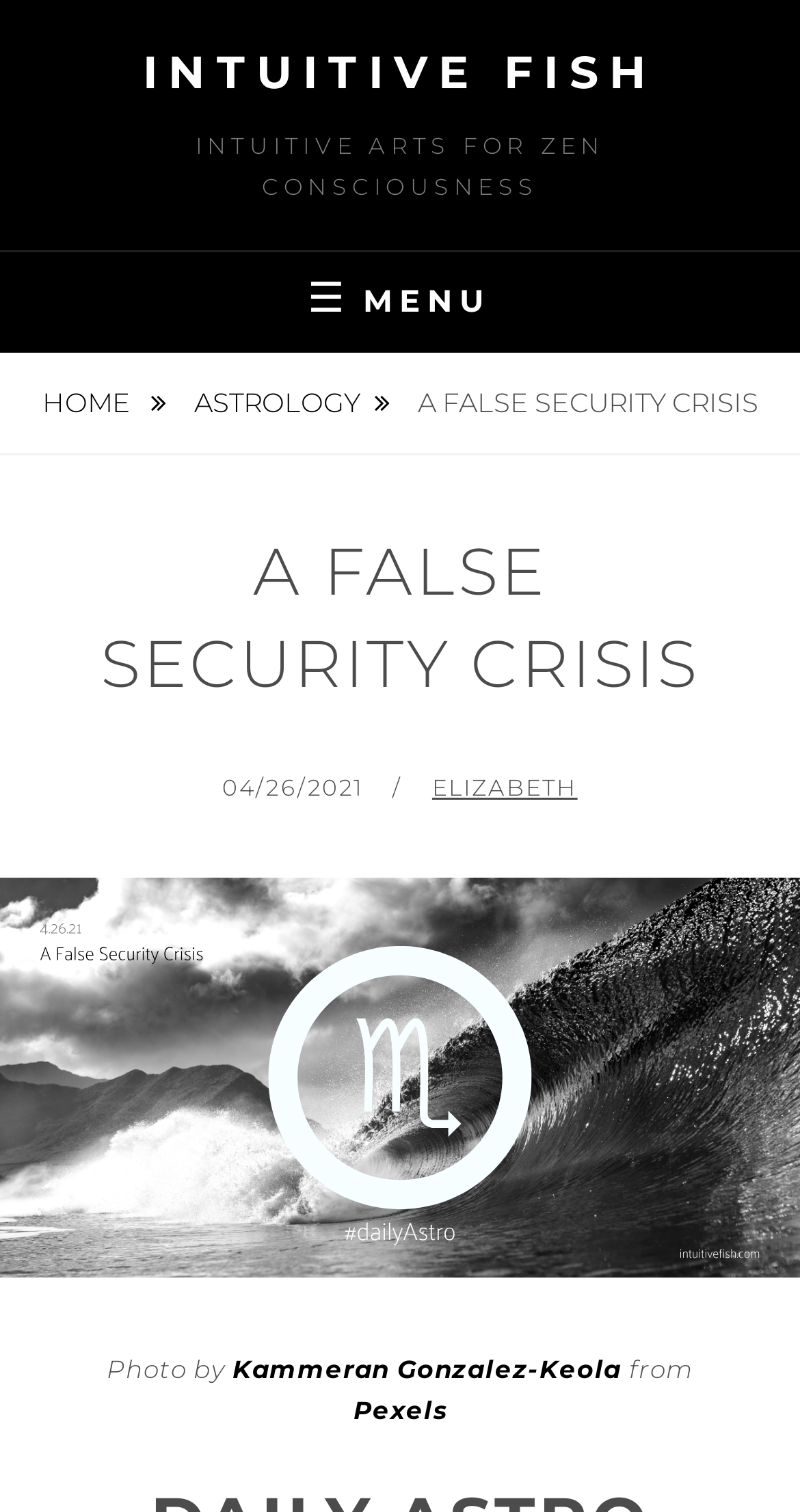Using the provided element description: "Elizabeth", determine the bounding box coordinates of the corresponding UI element in the screenshot.

[0.54, 0.511, 0.722, 0.53]